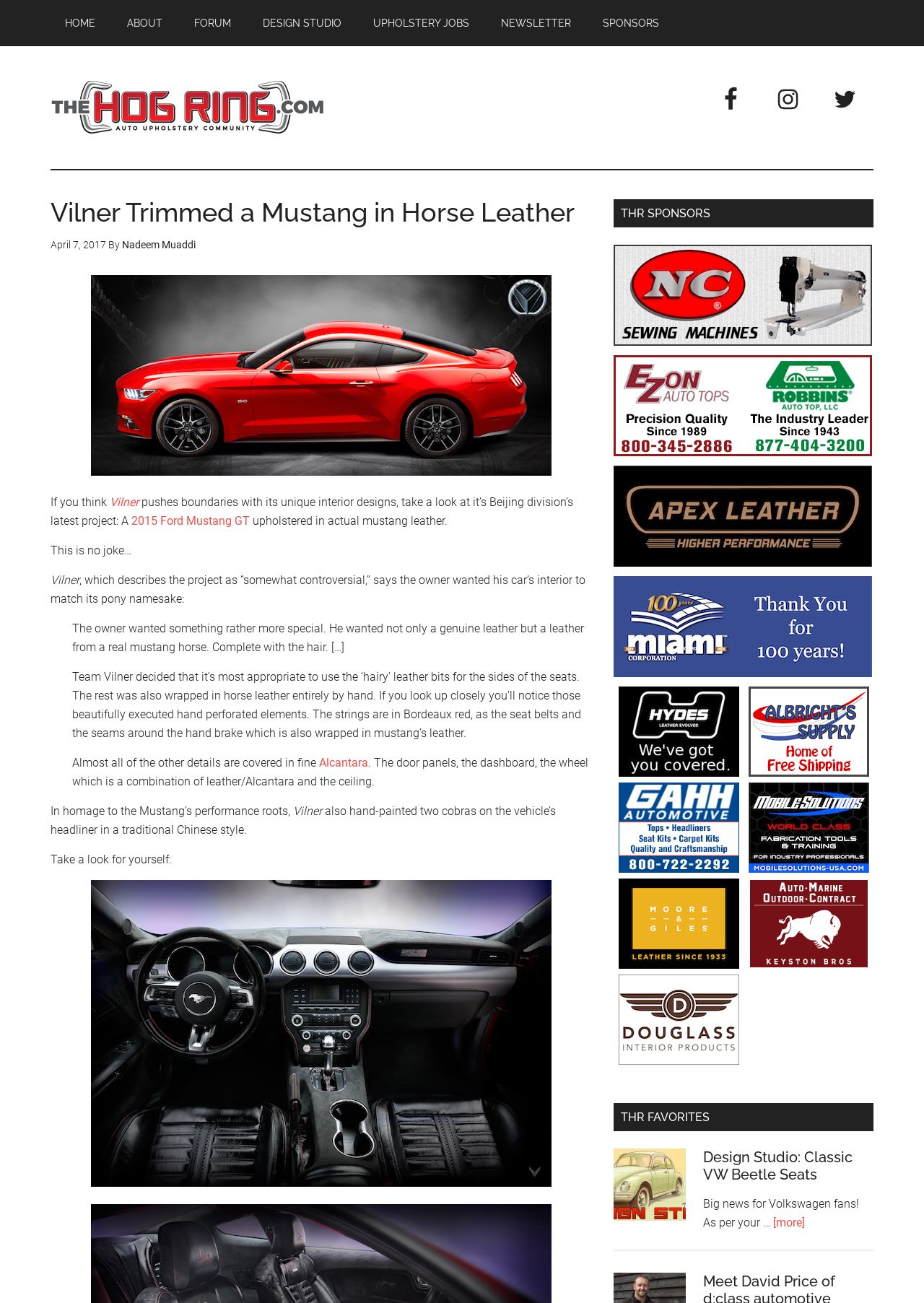Please indicate the bounding box coordinates for the clickable area to complete the following task: "Visit the home page". The coordinates should be specified as four float numbers between 0 and 1, i.e., [left, top, right, bottom].

None